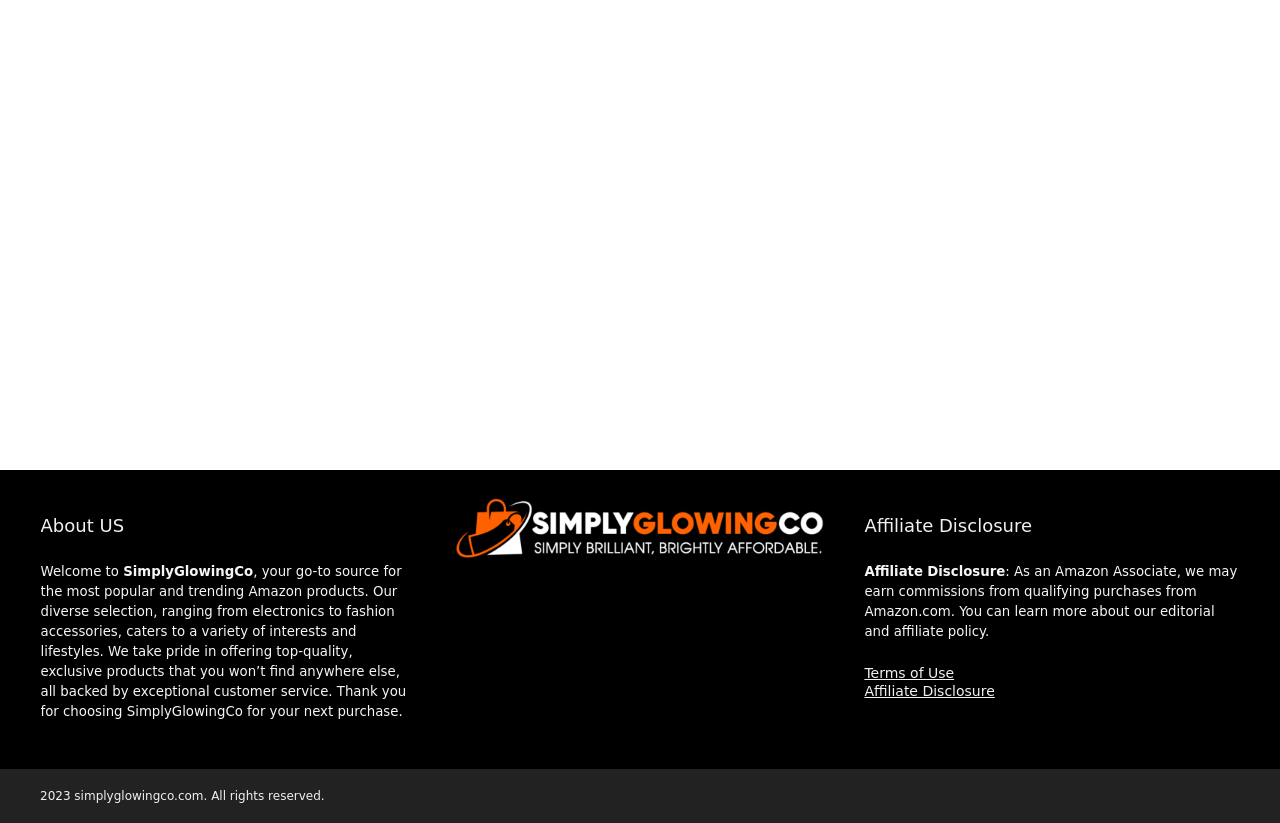For the following element description, predict the bounding box coordinates in the format (top-left x, top-left y, bottom-right x, bottom-right y). All values should be floating point numbers between 0 and 1. Description: Terms of Use

[0.675, 0.808, 0.745, 0.827]